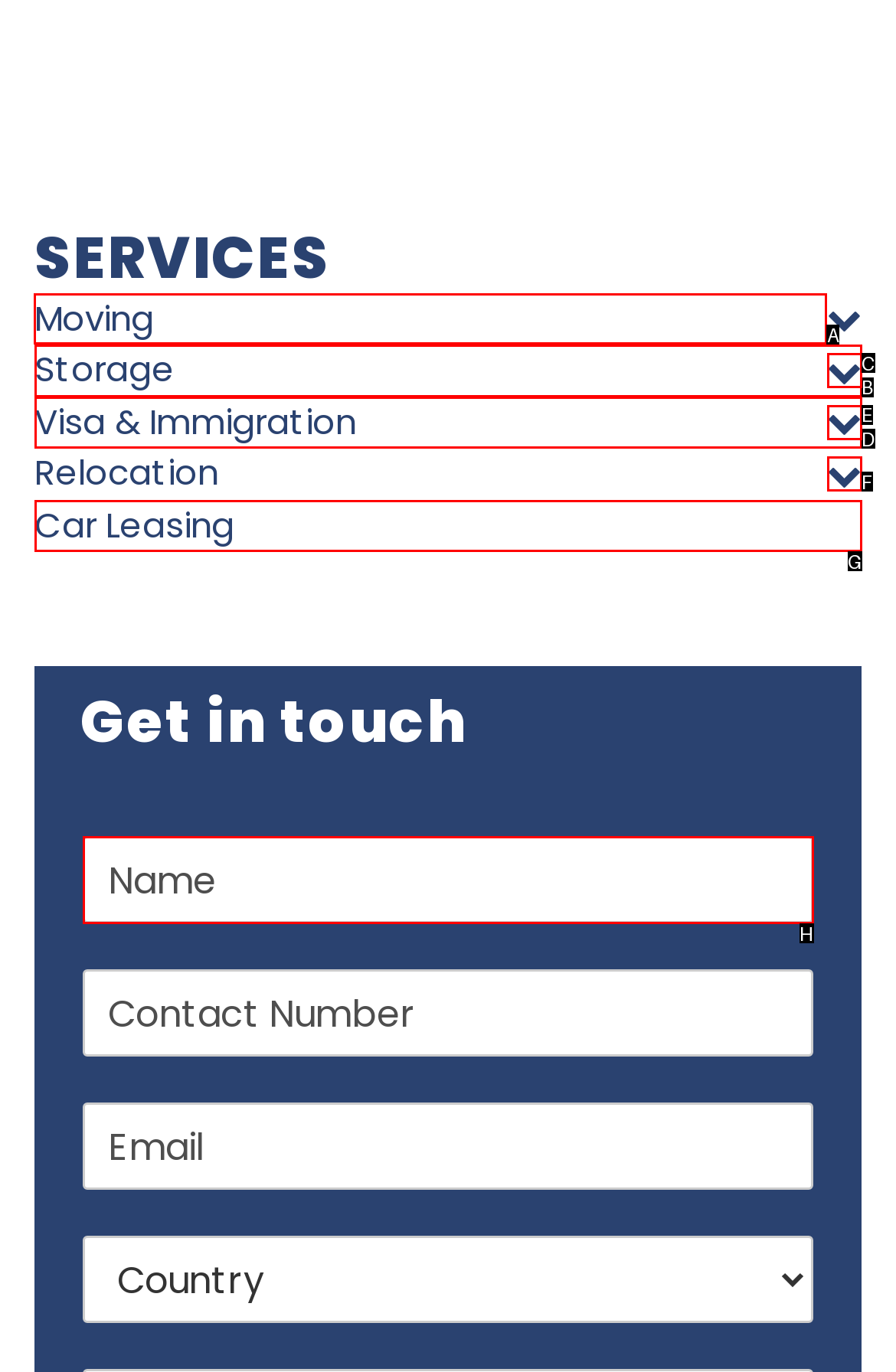Identify the letter of the UI element I need to click to carry out the following instruction: Share this page

None